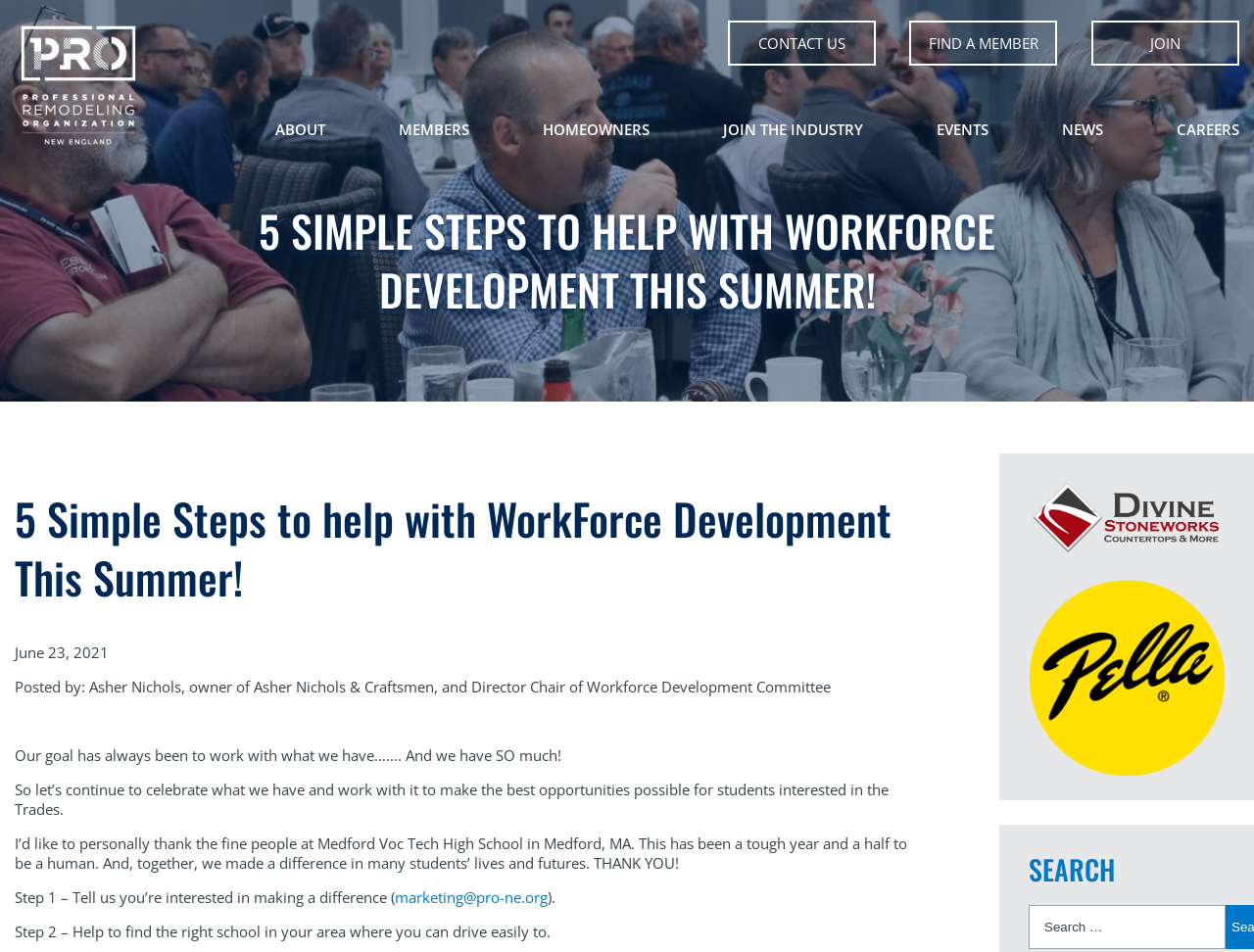Can you give a detailed response to the following question using the information from the image? What is the function of the search bar?

The search bar is located at the bottom of the page and has a placeholder text 'Search for:', indicating that it can be used to search for specific content on the website.